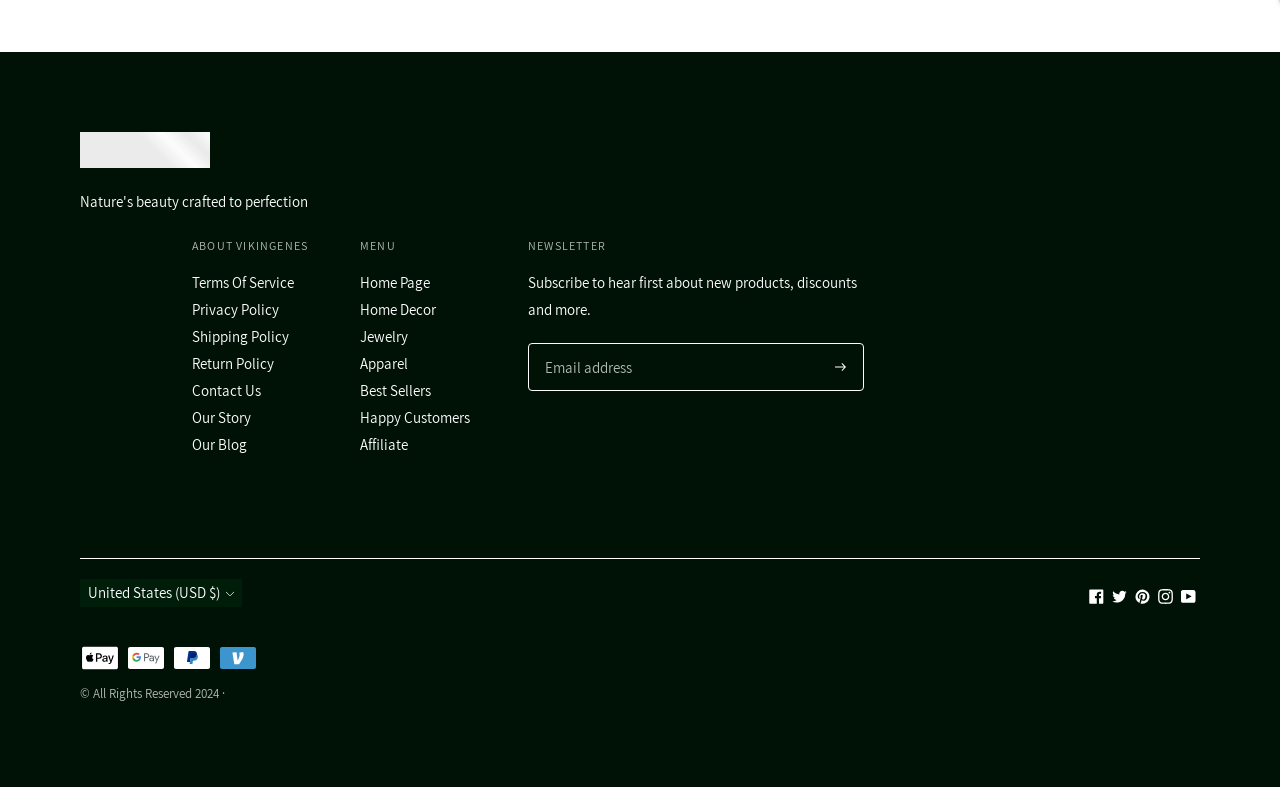Identify and provide the bounding box coordinates of the UI element described: "United States (USD $)". The coordinates should be formatted as [left, top, right, bottom], with each number being a float between 0 and 1.

[0.062, 0.736, 0.189, 0.771]